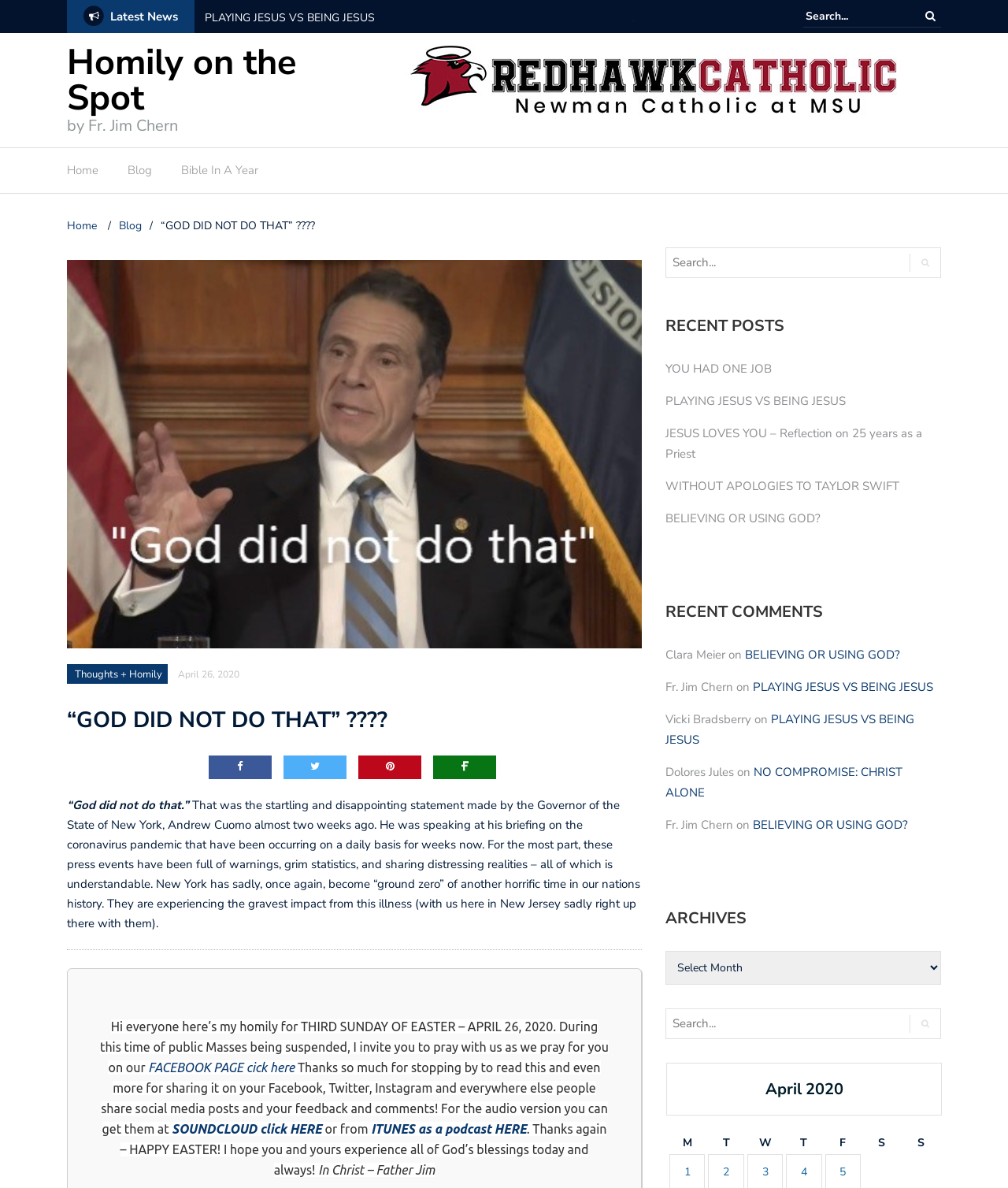Is there a search box on the webpage?
Using the information presented in the image, please offer a detailed response to the question.

I found multiple search boxes on the webpage, one located at the top right corner and another below the 'RECENT COMMENTS' section.